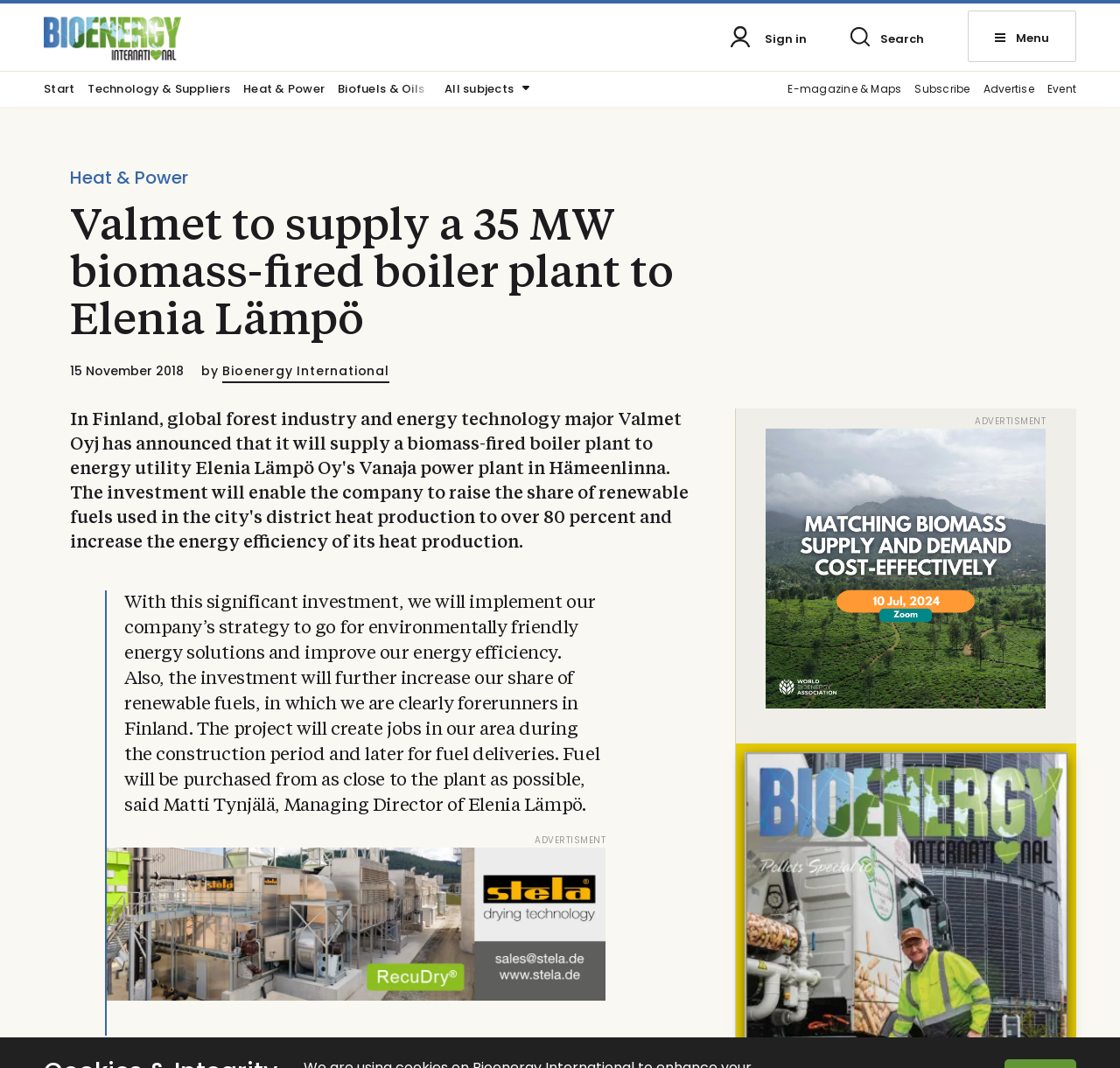Identify the webpage's primary heading and generate its text.

Valmet to supply a 35 MW biomass-fired boiler plant to Elenia Lämpö